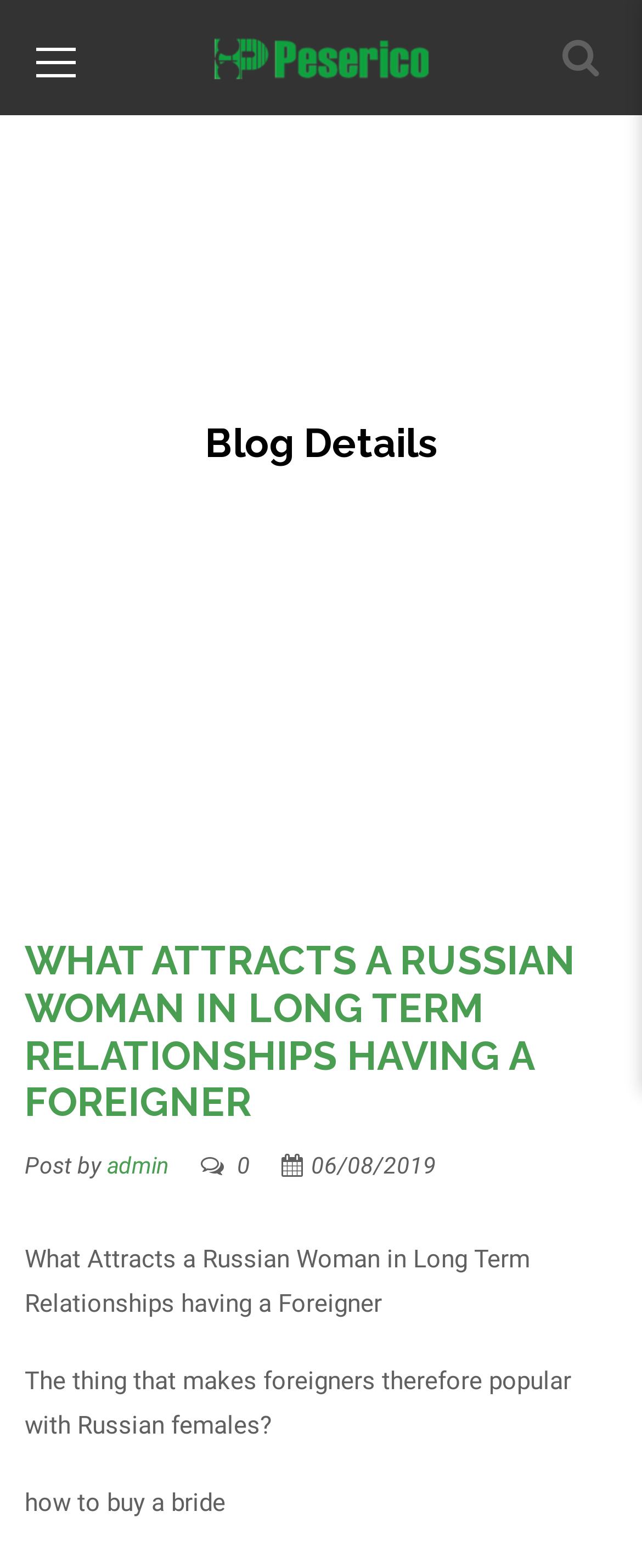What is the related topic mentioned in the blog post?
Look at the webpage screenshot and answer the question with a detailed explanation.

The related topic can be found by reading the text below the main heading, which mentions 'how to buy a bride' as a link. This link suggests that the blog post is related to the topic of buying a bride.